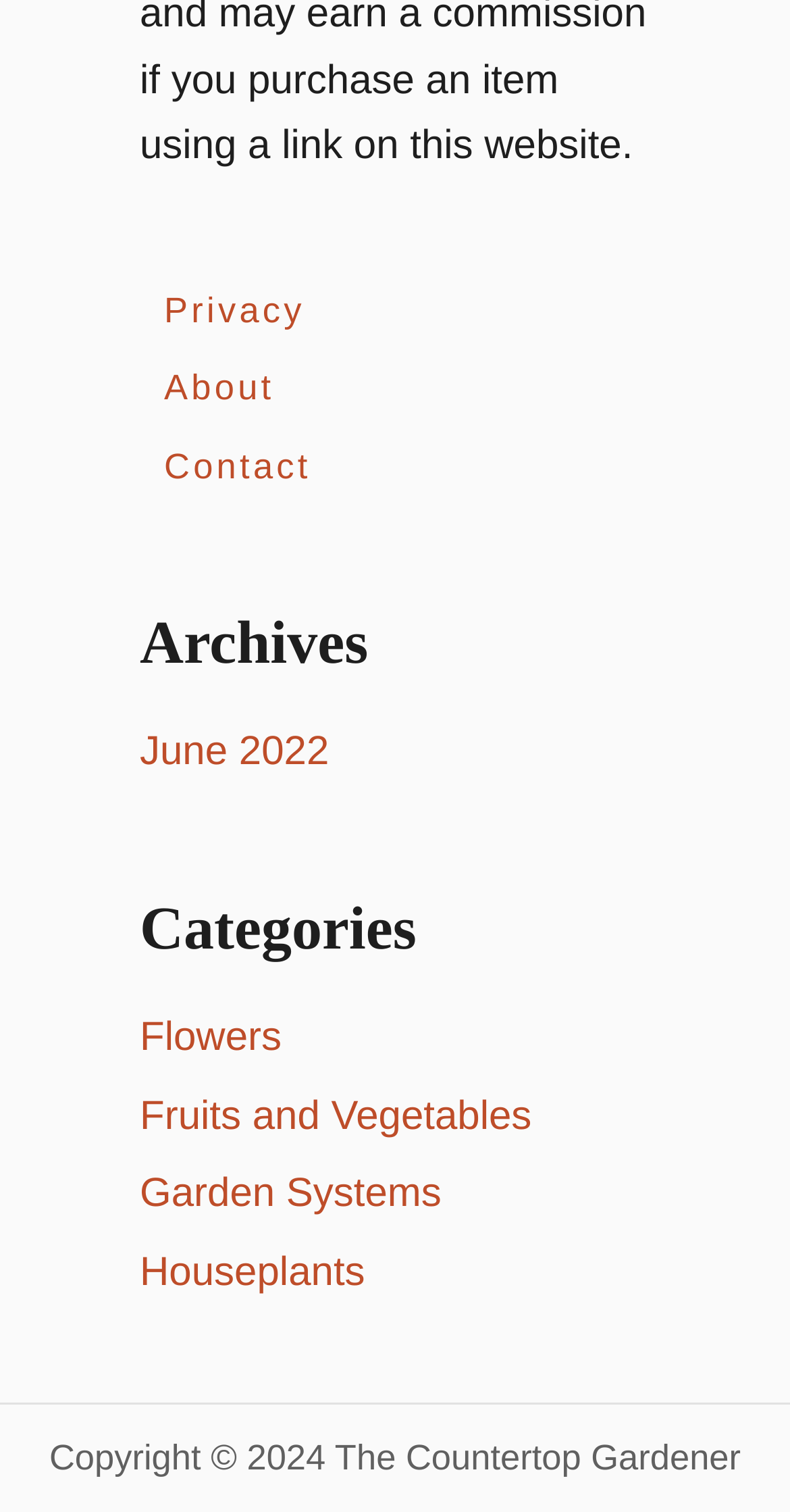Provide a short answer using a single word or phrase for the following question: 
What is the category of the link 'Fruits and Vegetables'?

Categories